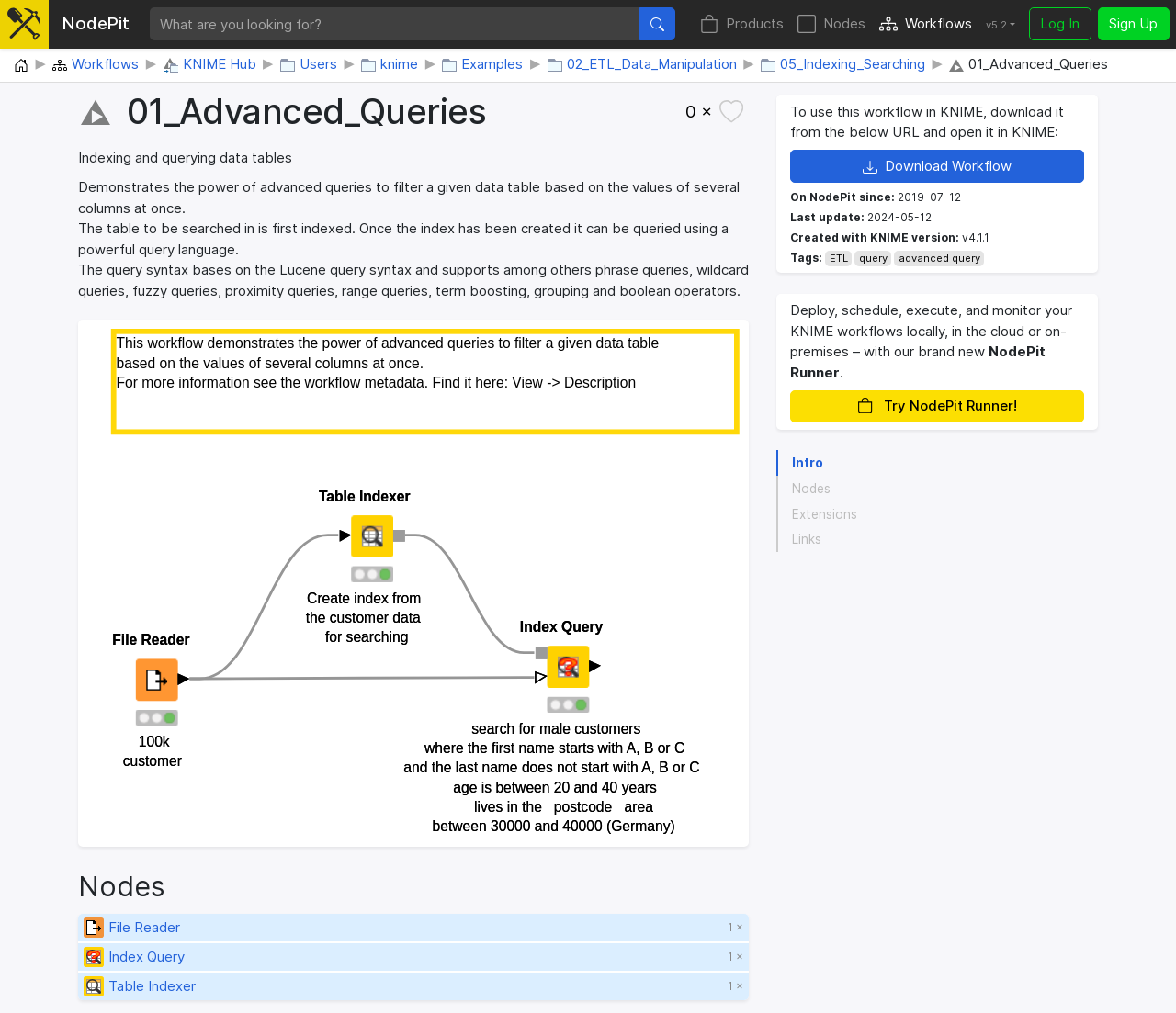Identify the bounding box coordinates of the clickable region to carry out the given instruction: "Log In".

[0.875, 0.008, 0.928, 0.04]